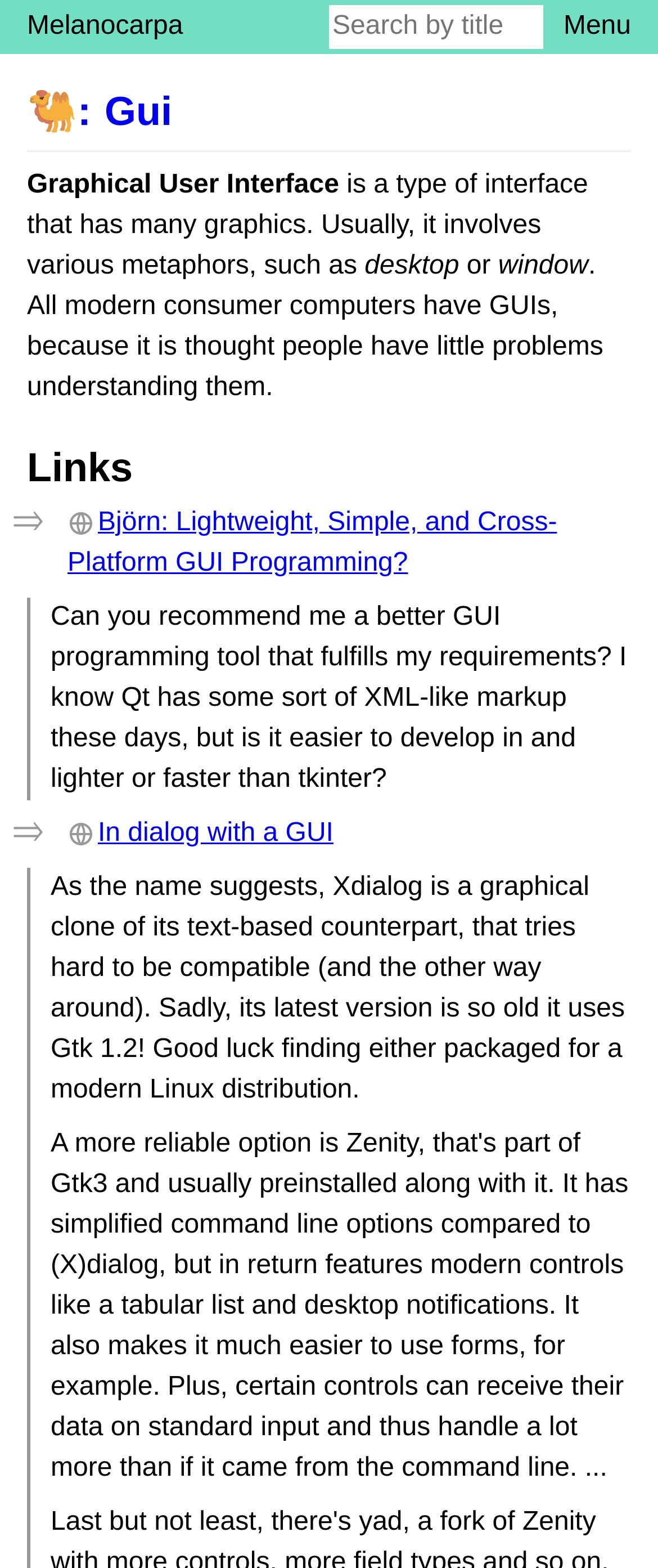Please find the bounding box coordinates in the format (top-left x, top-left y, bottom-right x, bottom-right y) for the given element description. Ensure the coordinates are floating point numbers between 0 and 1. Description: parent_node: Search for: value="Search"

None